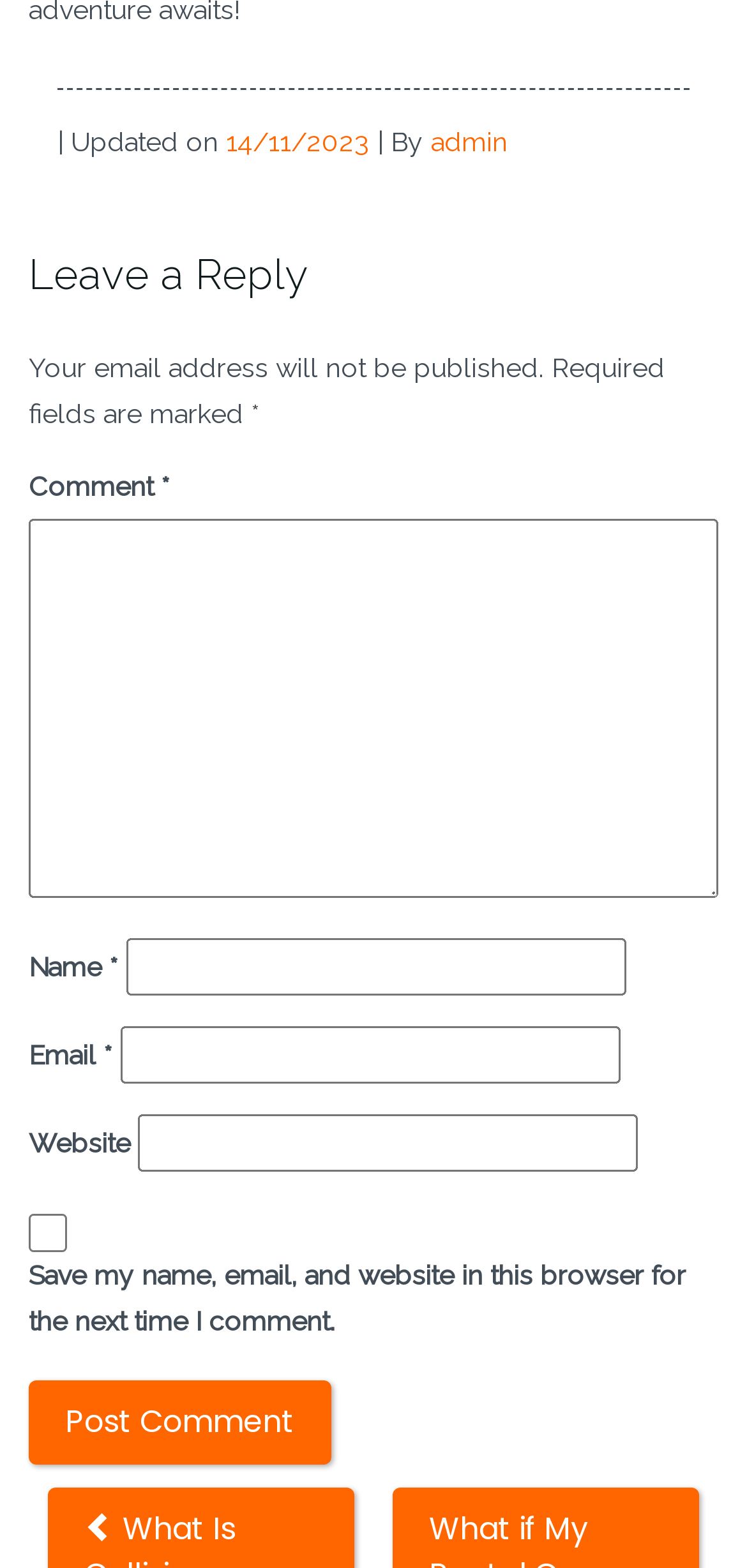Please provide the bounding box coordinates in the format (top-left x, top-left y, bottom-right x, bottom-right y). Remember, all values are floating point numbers between 0 and 1. What is the bounding box coordinate of the region described as: name="submit" value="Post Comment"

[0.038, 0.88, 0.444, 0.934]